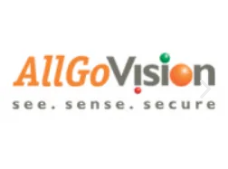Using details from the image, please answer the following question comprehensively:
What is the primary focus of AllGoVision?

The caption highlights that AllGoVision emphasizes a focus on security and sensing through its branding, indicating that the company's primary focus is on providing security solutions and sensing technologies.